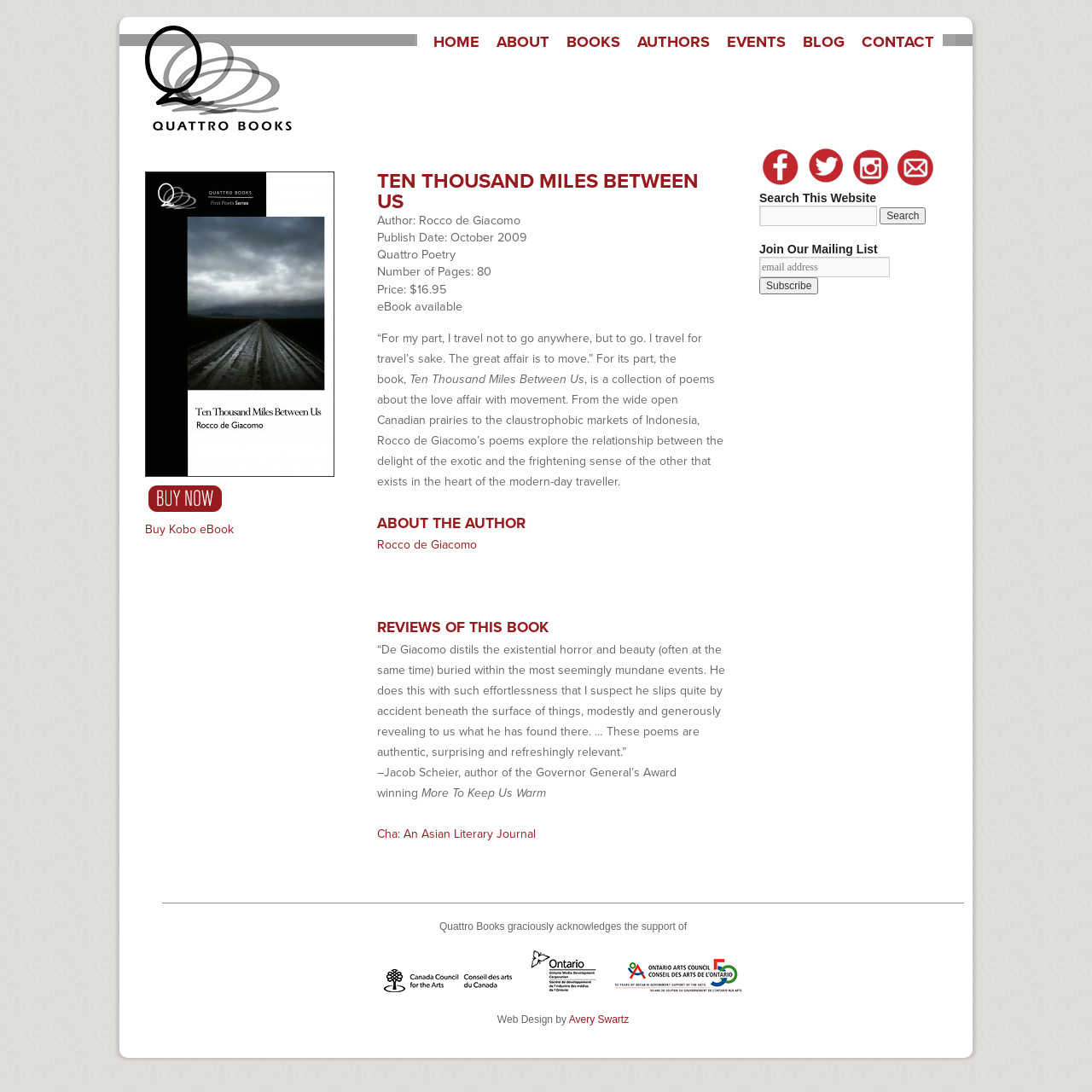Please pinpoint the bounding box coordinates for the region I should click to adhere to this instruction: "Read more about the author Rocco de Giacomo".

[0.345, 0.492, 0.437, 0.506]